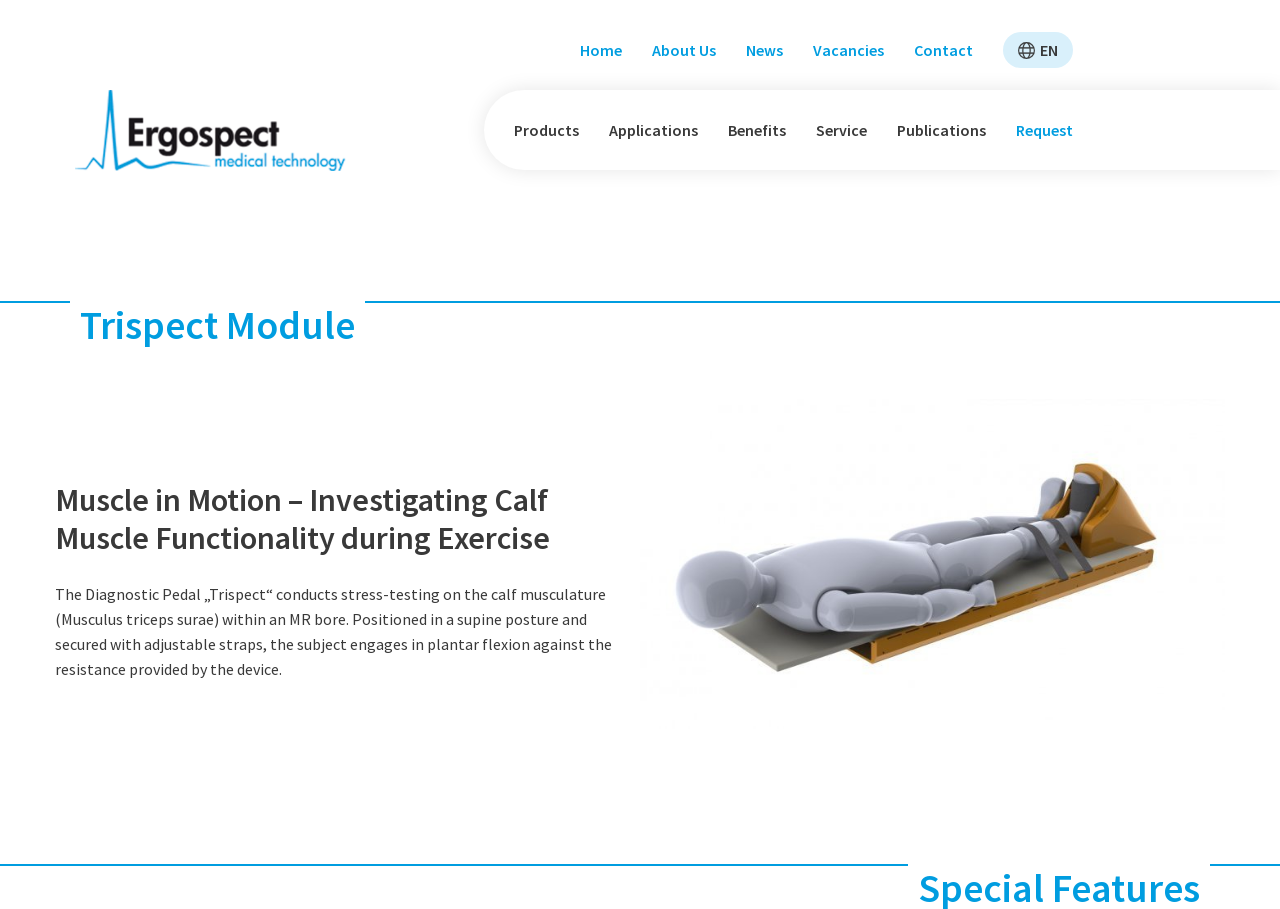Please mark the clickable region by giving the bounding box coordinates needed to complete this instruction: "Click the Home link".

[0.442, 0.011, 0.498, 0.099]